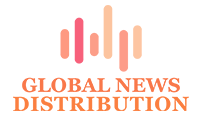Provide a thorough description of the image.

The image features the logo of "Global News Distribution," showcasing a modern design that emphasizes communication and media. The logo consists of stylized bars arranged in a wave-like pattern, symbolizing dynamic news flow and broadcast reach. The color palette includes soft pastel shades—pinks and peach tones—conveying a sense of professionalism and approachability. Below the graphical element, the bold text "GLOBAL NEWS DISTRIBUTION" is prominently displayed in an orange hue, reinforcing brand identity. This logo effectively communicates the company's focus on global news services and distribution, making it visually appealing and relevant for a modern news organization.